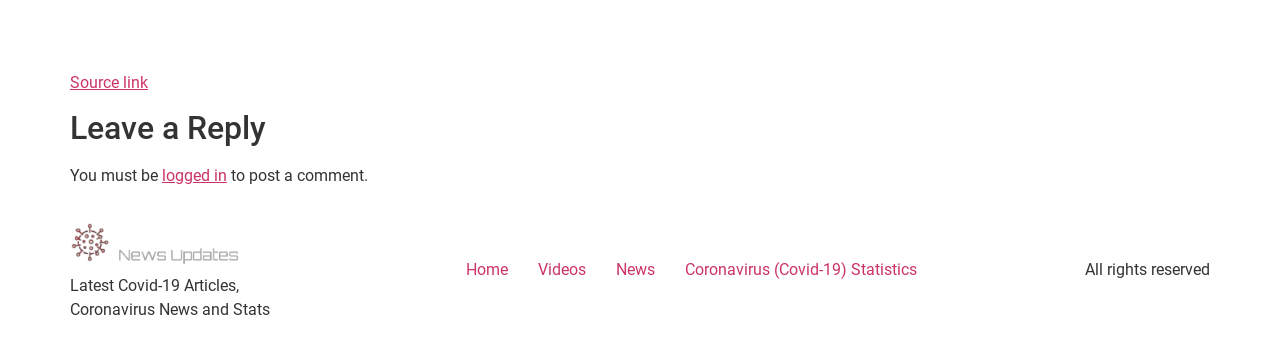Answer this question using a single word or a brief phrase:
What is the title of the image at the top of the page?

Plandemic CONvid-19 News Info